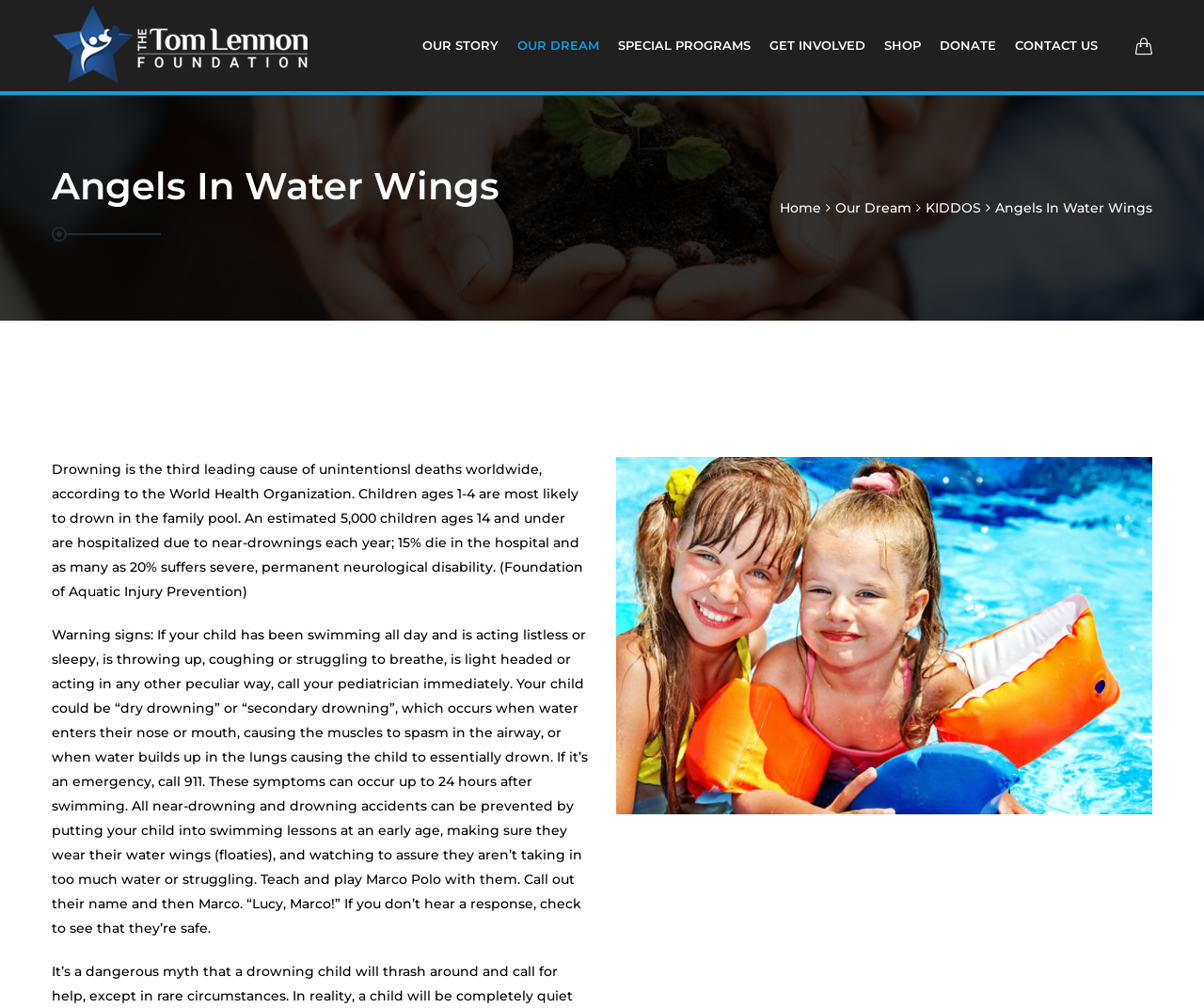Use a single word or phrase to answer the question:
How many links are there in the top navigation menu?

8